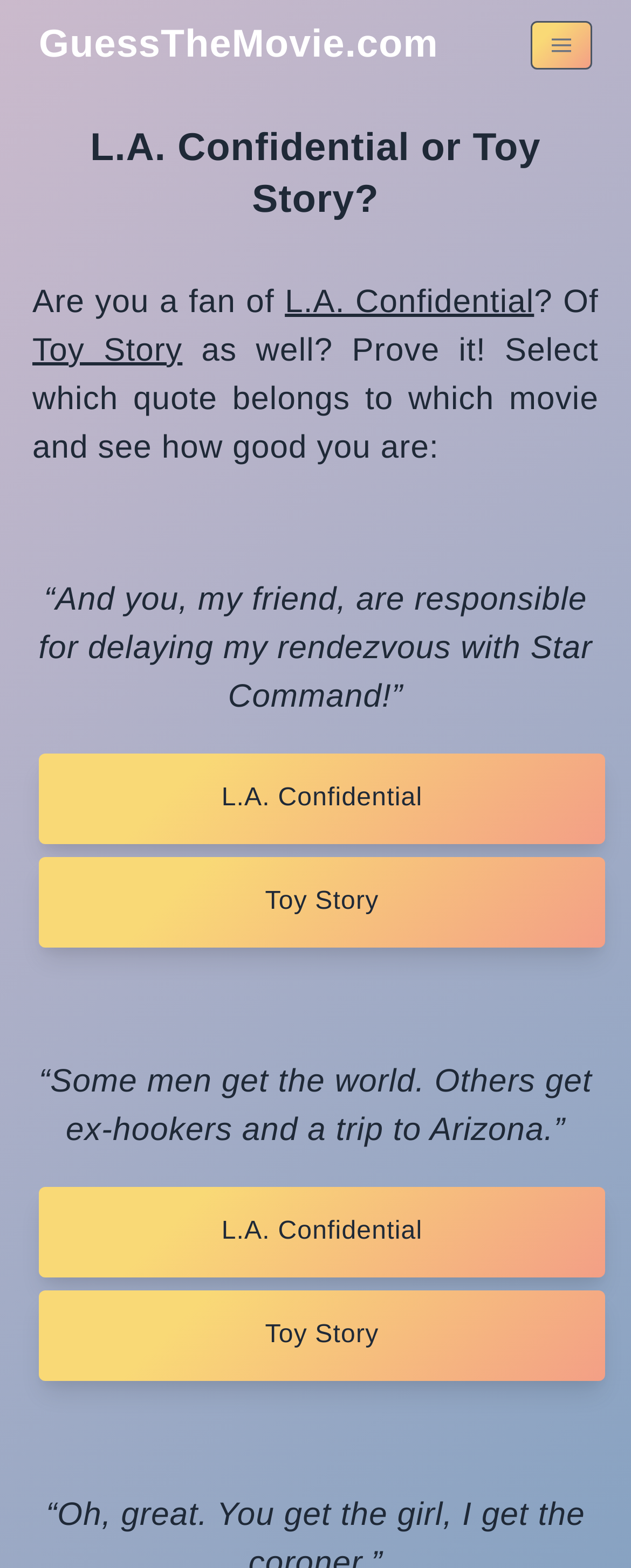Respond to the following question with a brief word or phrase:
How many quotes are provided for the quiz?

2